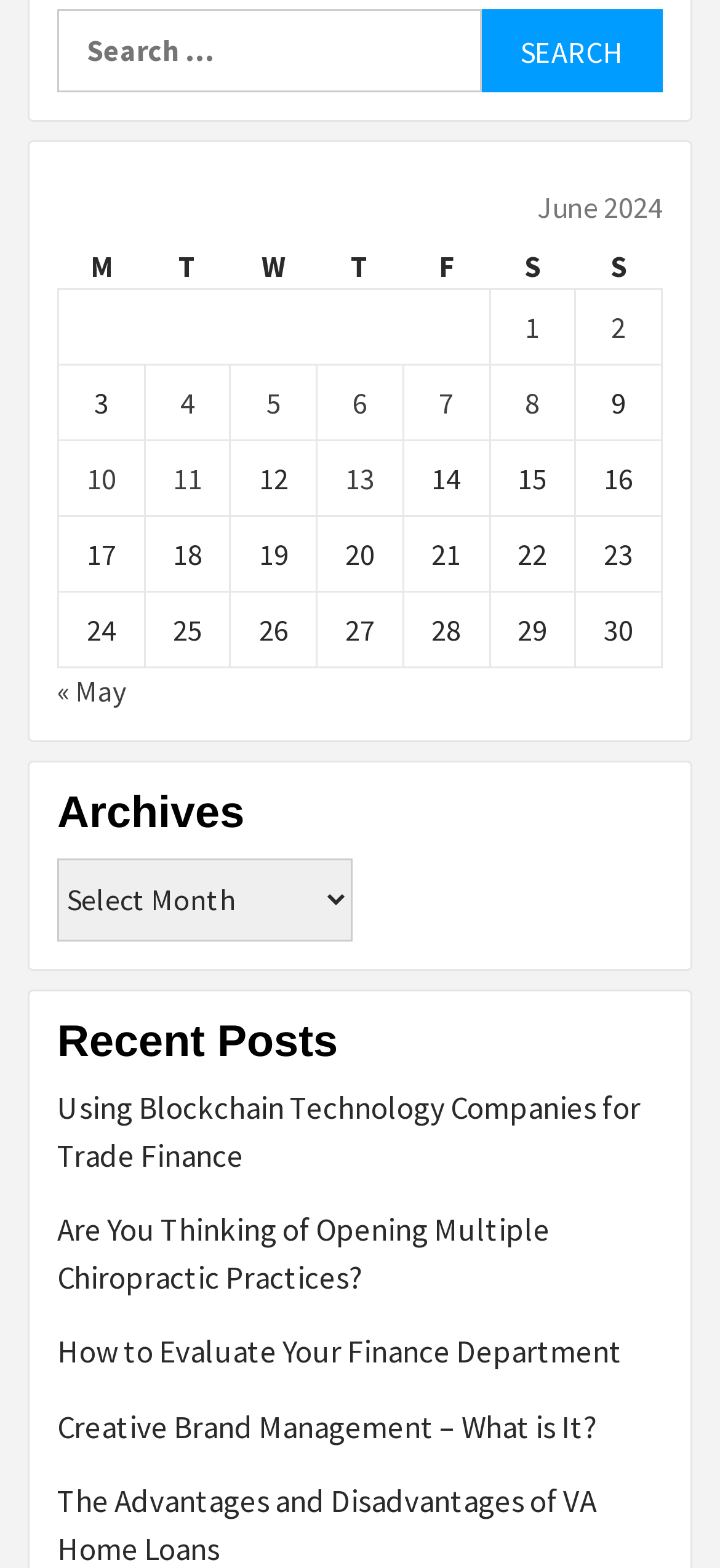Determine the bounding box coordinates of the area to click in order to meet this instruction: "Select archives".

[0.079, 0.547, 0.49, 0.6]